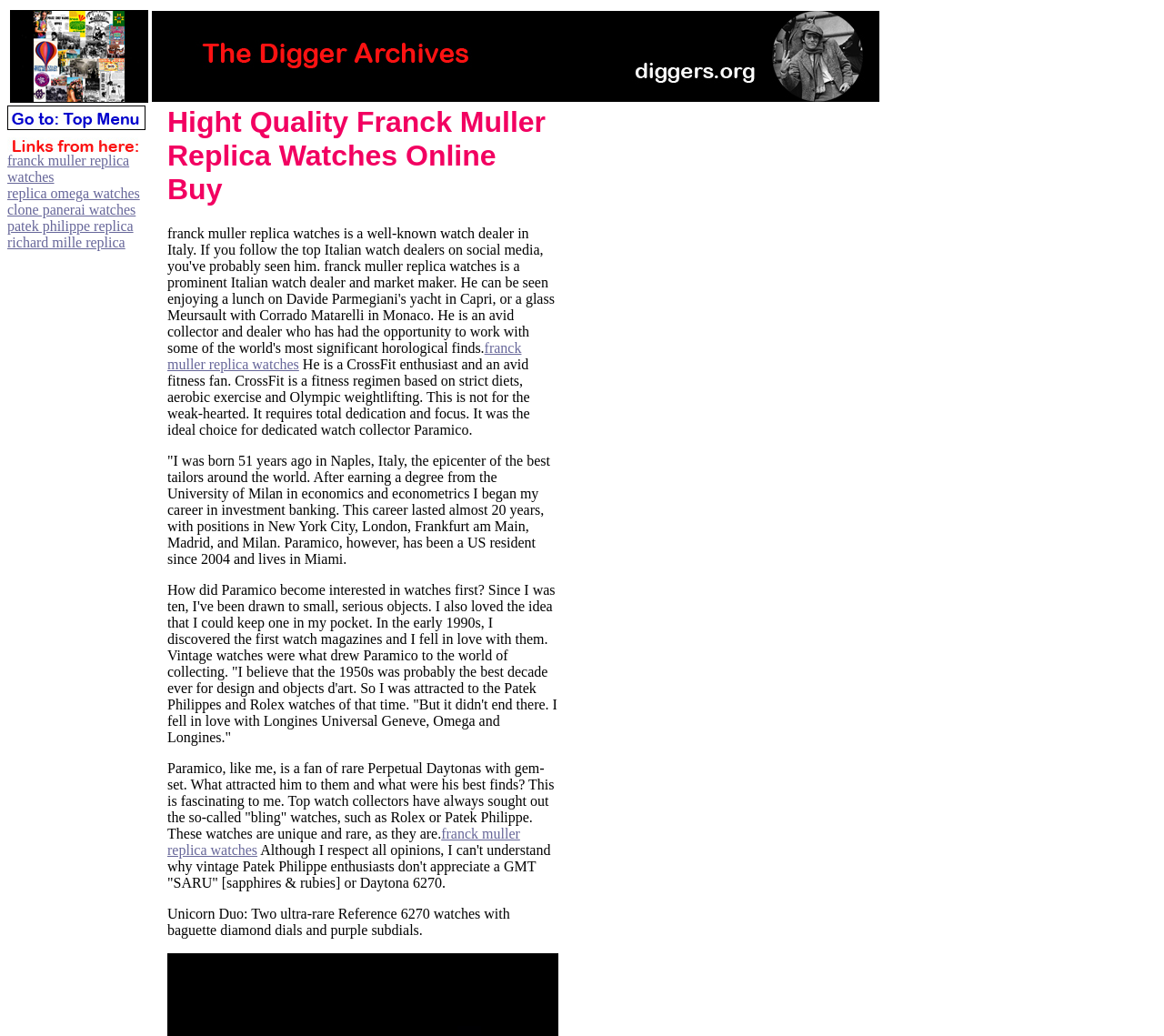Please identify the bounding box coordinates of the clickable area that will fulfill the following instruction: "view the image of Franck Muller replica watches". The coordinates should be in the format of four float numbers between 0 and 1, i.e., [left, top, right, bottom].

[0.009, 0.01, 0.127, 0.099]